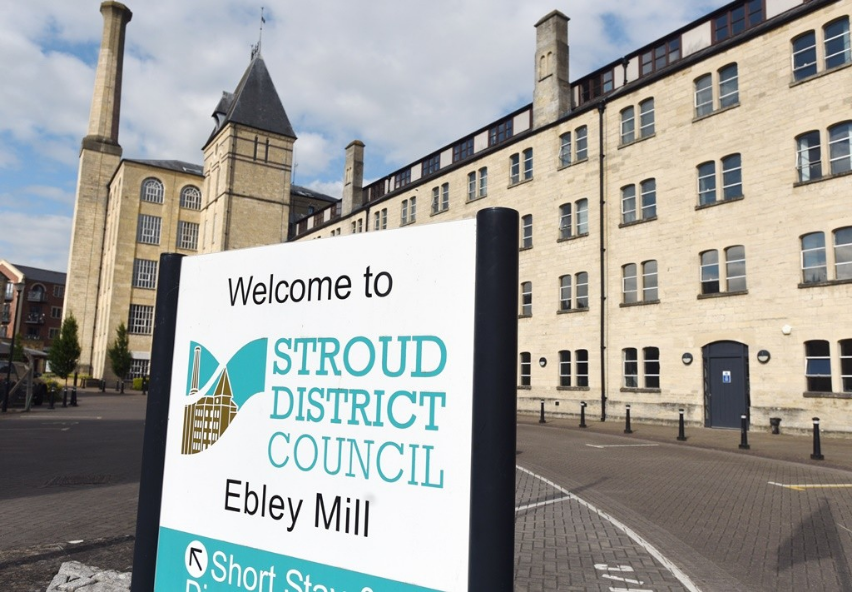Use one word or a short phrase to answer the question provided: 
What is the architectural style of Ebley Mill?

Stone architecture